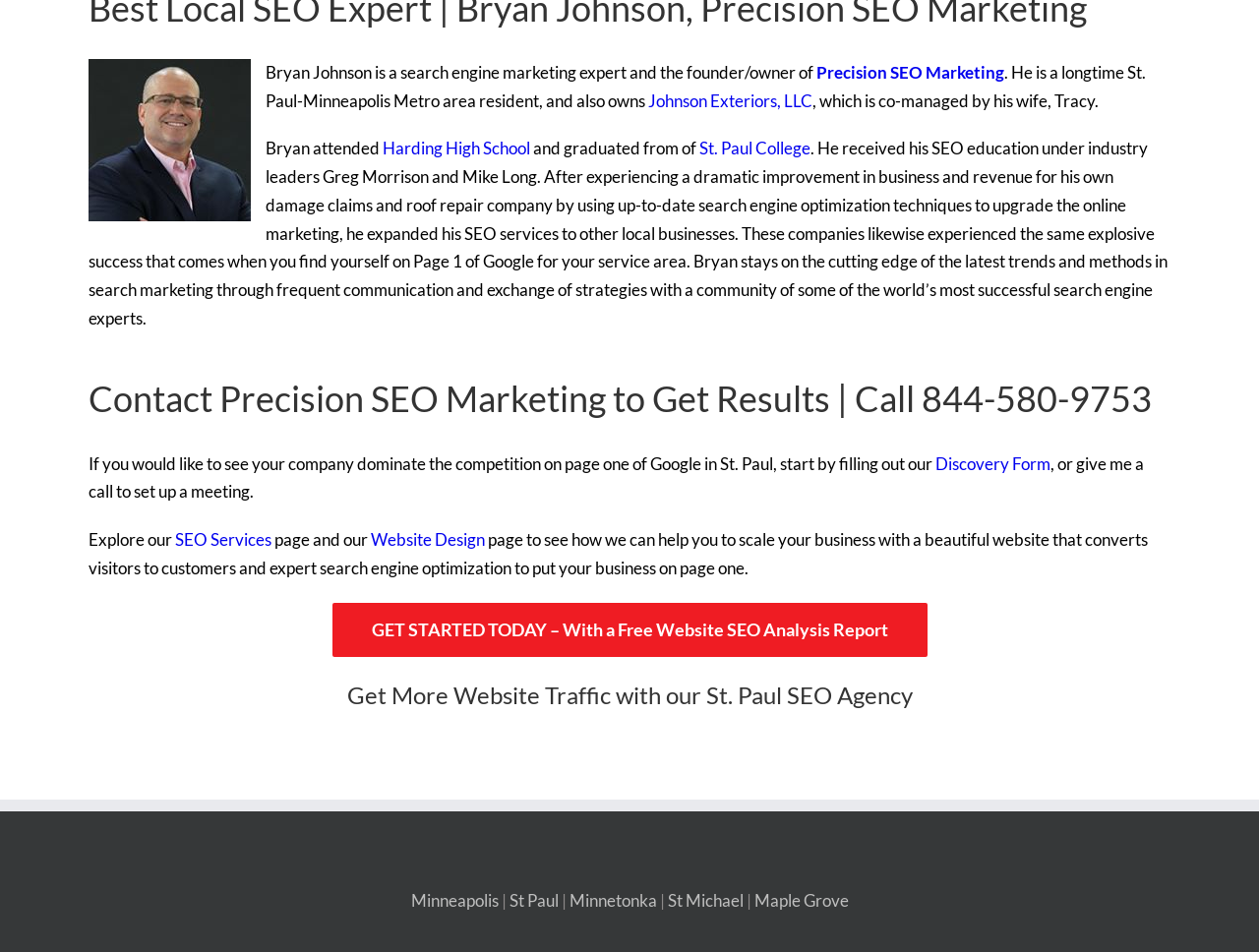Pinpoint the bounding box coordinates for the area that should be clicked to perform the following instruction: "Subscribe to the newsletter".

None